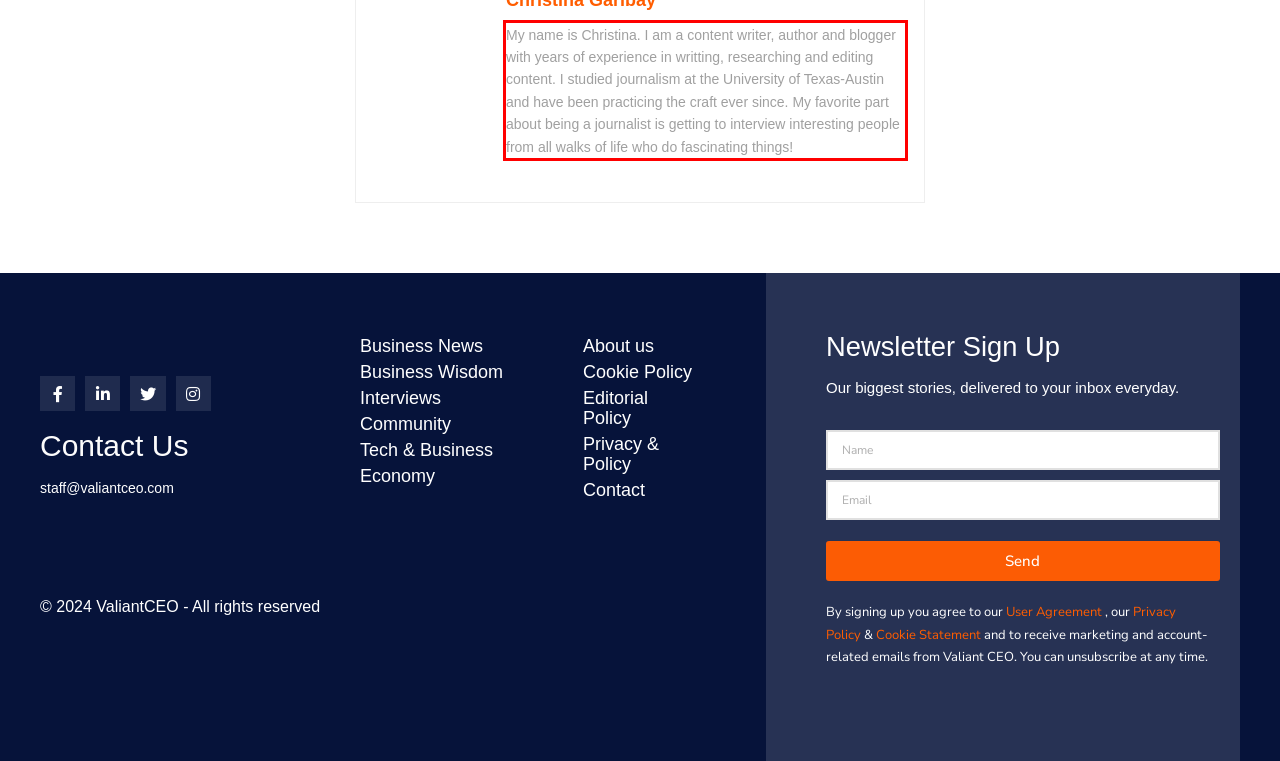Examine the webpage screenshot and use OCR to obtain the text inside the red bounding box.

My name is Christina. I am a content writer, author and blogger with years of experience in writting, researching and editing content. I studied journalism at the University of Texas-Austin and have been practicing the craft ever since. My favorite part about being a journalist is getting to interview interesting people from all walks of life who do fascinating things!